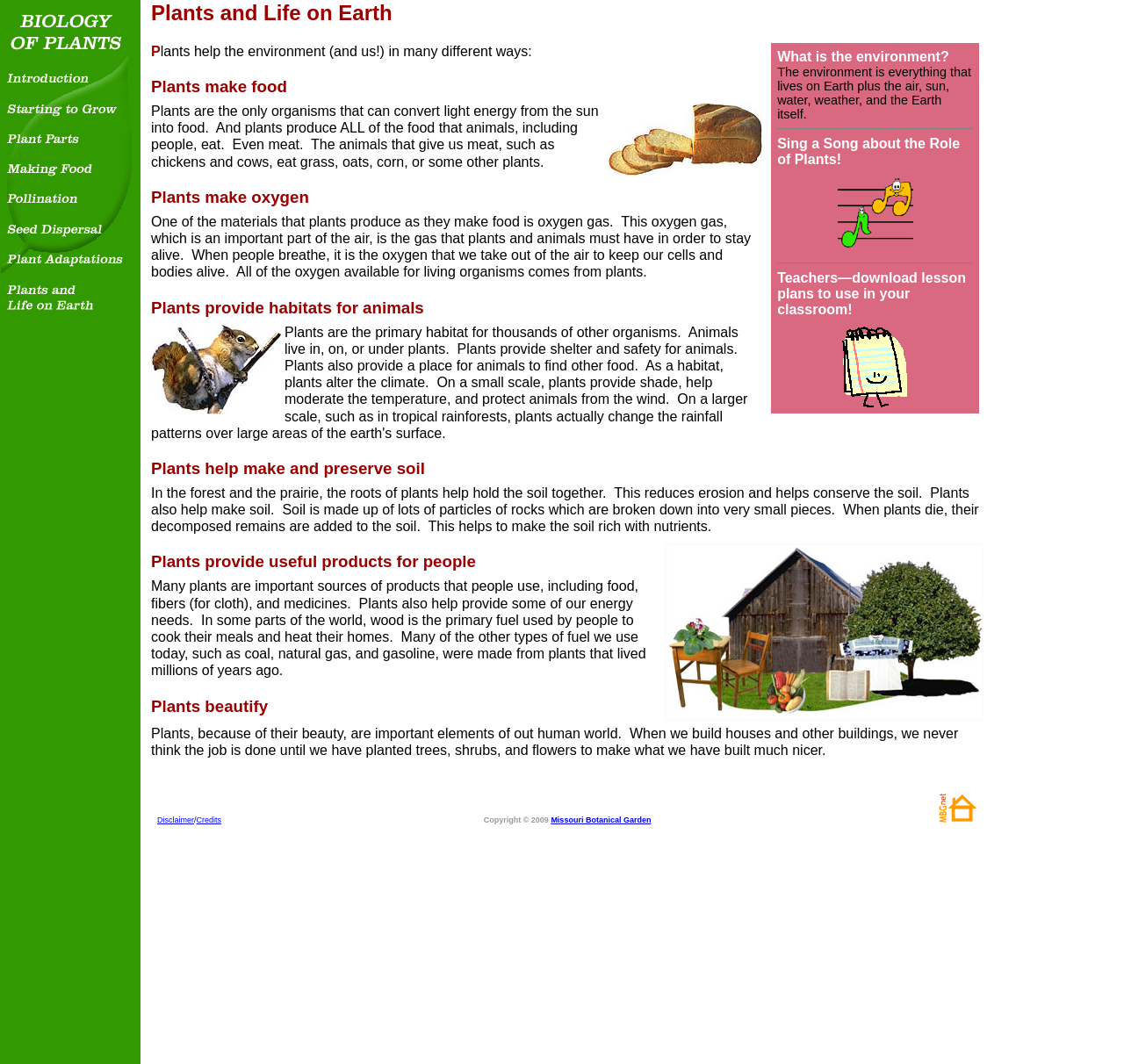What is the environment?
Provide a detailed answer to the question, using the image to inform your response.

The question is asking about the definition of the environment. According to the webpage, the environment is defined as everything that lives on Earth plus the air, sun, water, weather, and the Earth itself.